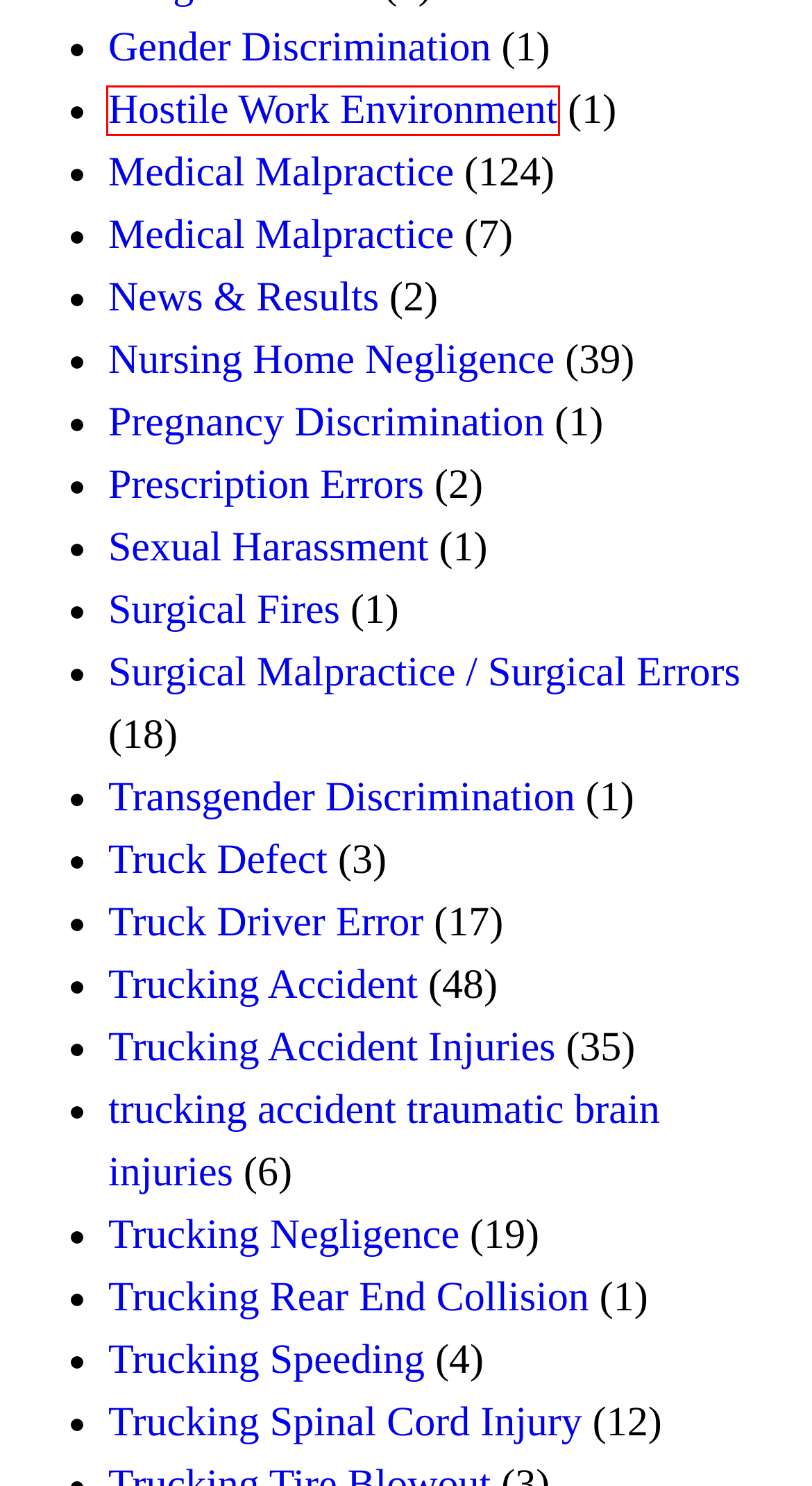Given a webpage screenshot with a UI element marked by a red bounding box, choose the description that best corresponds to the new webpage that will appear after clicking the element. The candidates are:
A. Truck Driver Error Archives - Kuhlman Law
B. trucking accident traumatic brain injuries Archives - Kuhlman Law
C. Hostile Work Environment Archives - Kuhlman Law
D. Surgical Malpractice / Surgical Errors Archives - Kuhlman Law
E. Nursing Home Negligence Archives - Kuhlman Law
F. Surgical Fires Archives - Kuhlman Law
G. Trucking Speeding Archives - Kuhlman Law
H. Prescription Errors Archives - Kuhlman Law

C